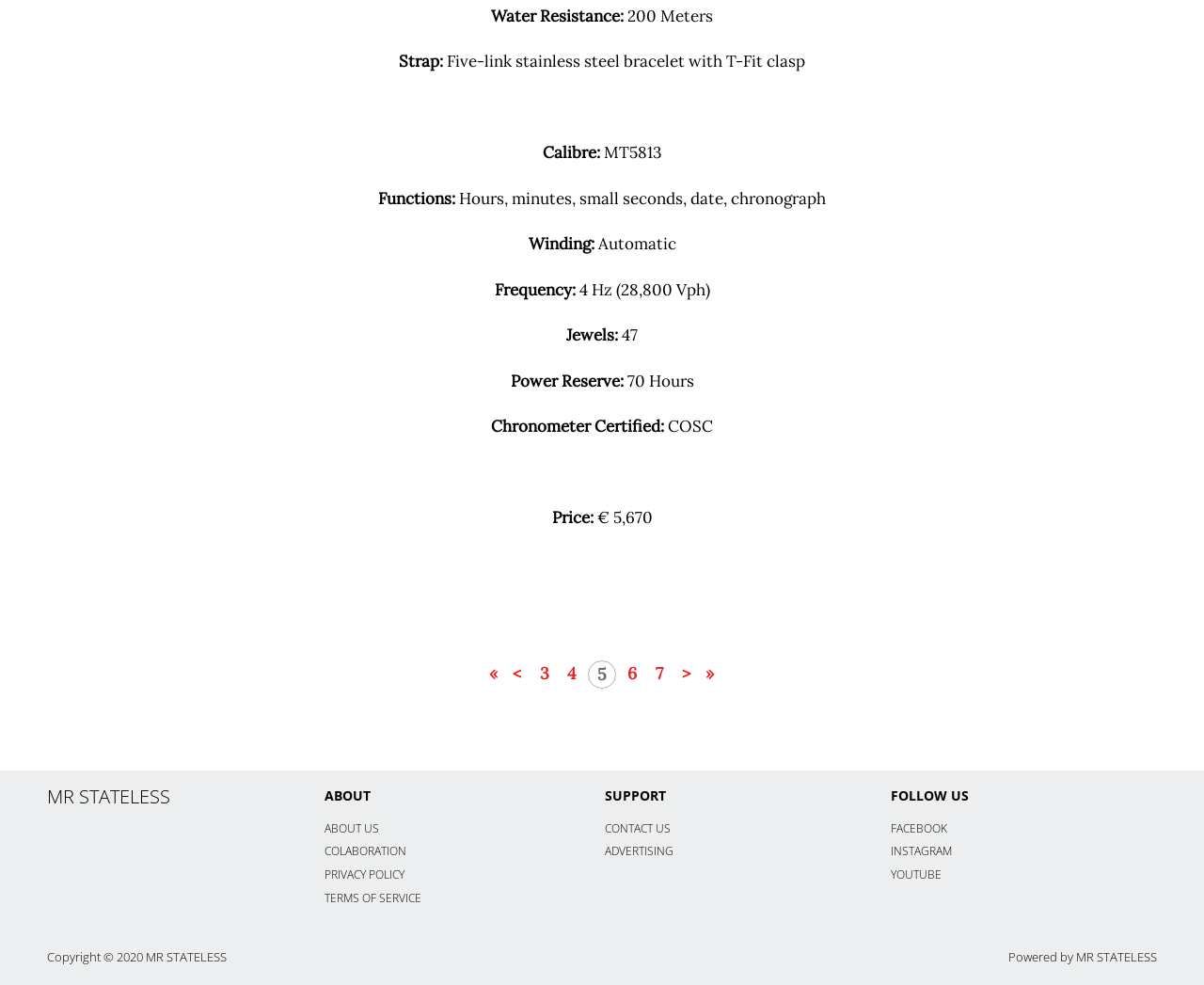Identify the bounding box coordinates necessary to click and complete the given instruction: "go to previous page".

[0.4, 0.669, 0.419, 0.692]